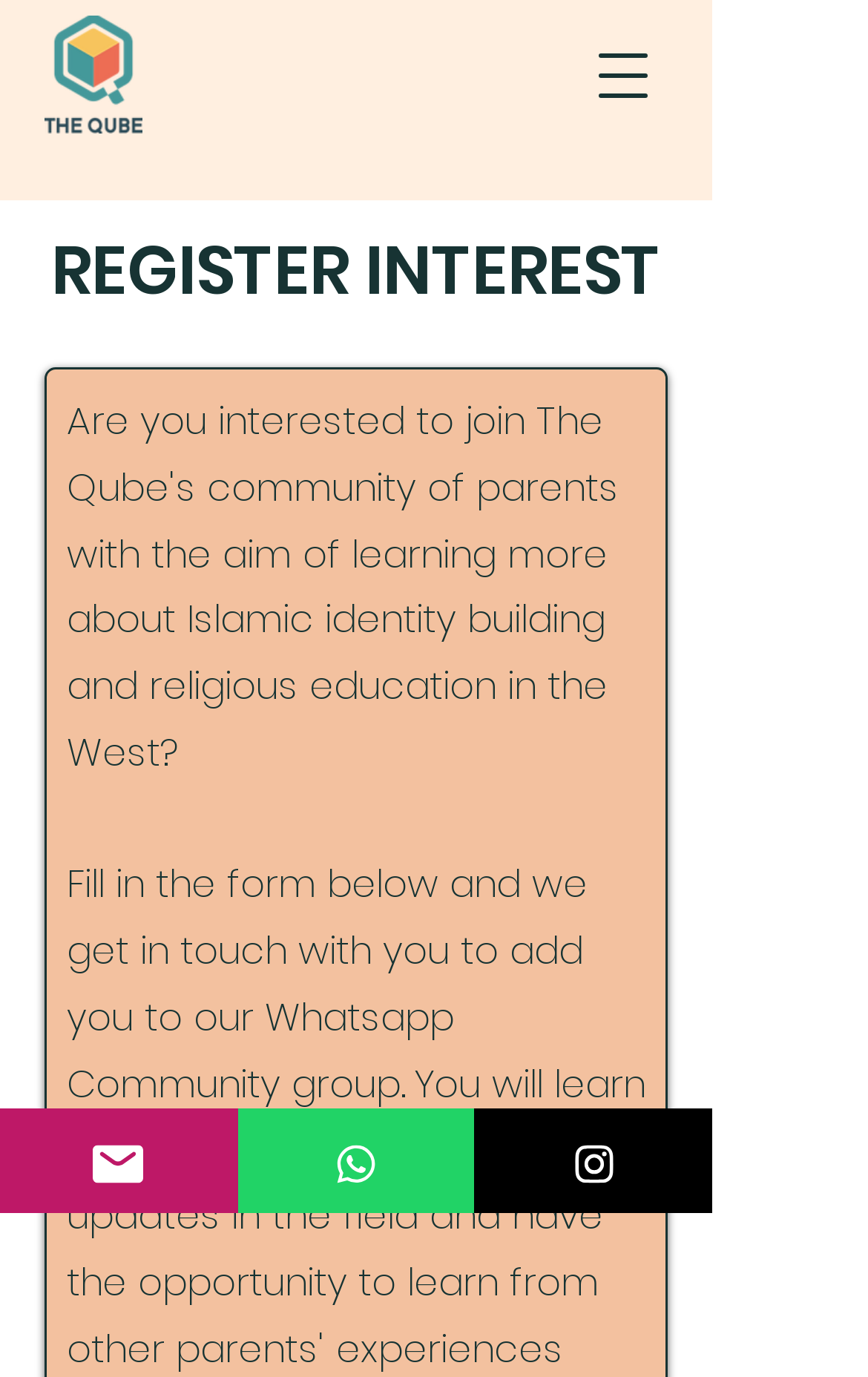Bounding box coordinates are to be given in the format (top-left x, top-left y, bottom-right x, bottom-right y). All values must be floating point numbers between 0 and 1. Provide the bounding box coordinate for the UI element described as: WhatsApp

[0.274, 0.805, 0.547, 0.881]